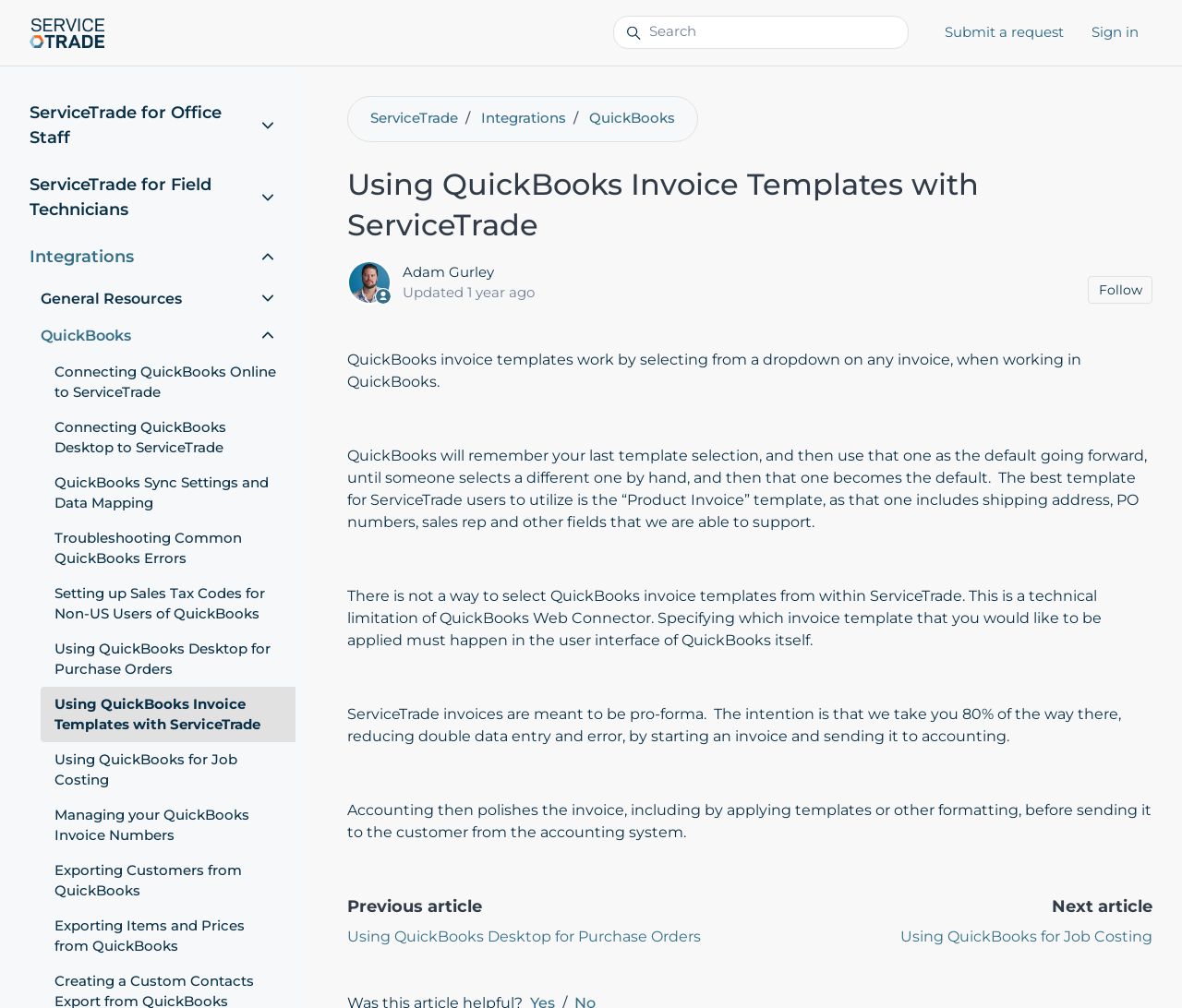Answer the following query concisely with a single word or phrase:
When was the article last updated?

2023-04-20 15:20